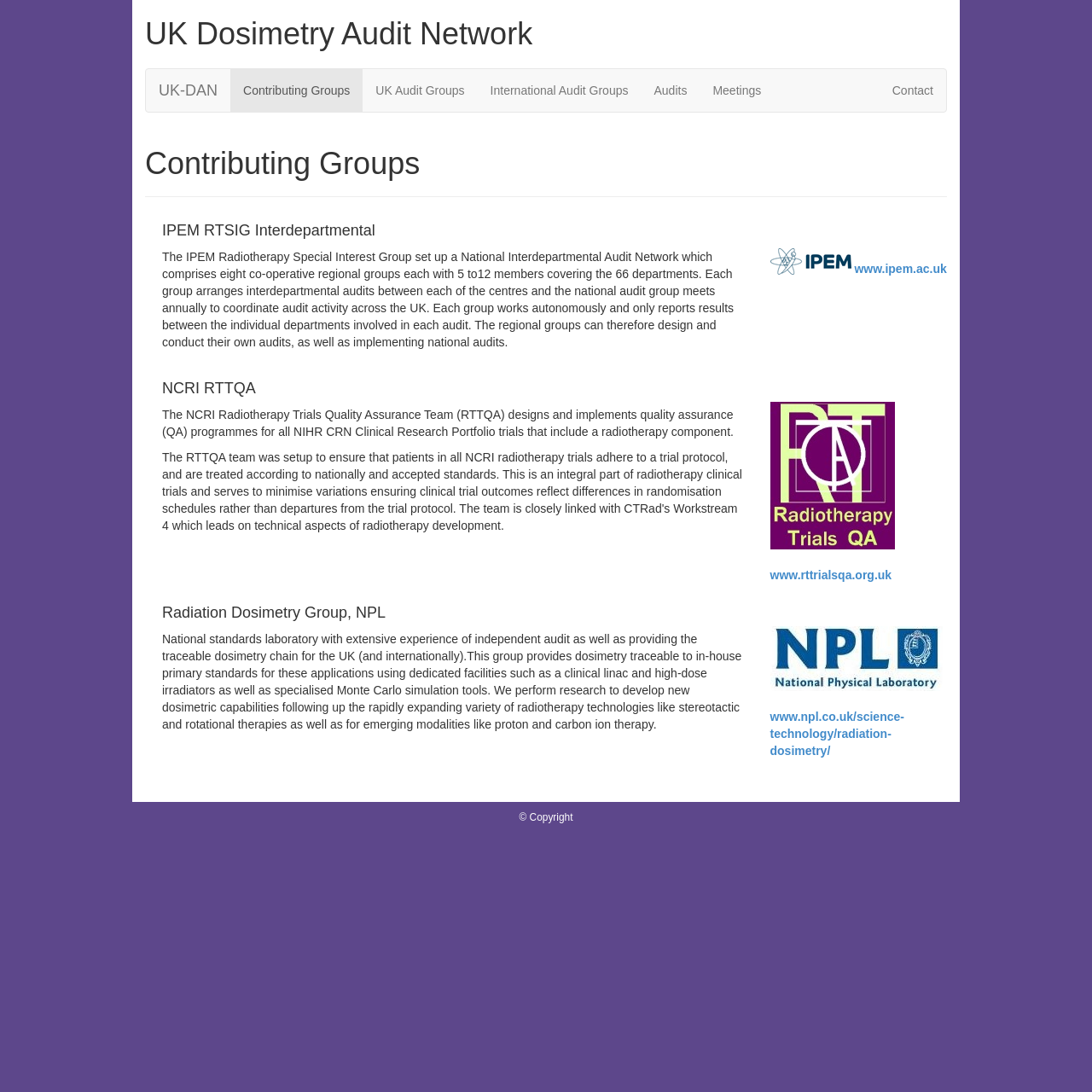Please determine the bounding box coordinates for the element with the description: "input value="1" name="Quantity" value="1"".

None